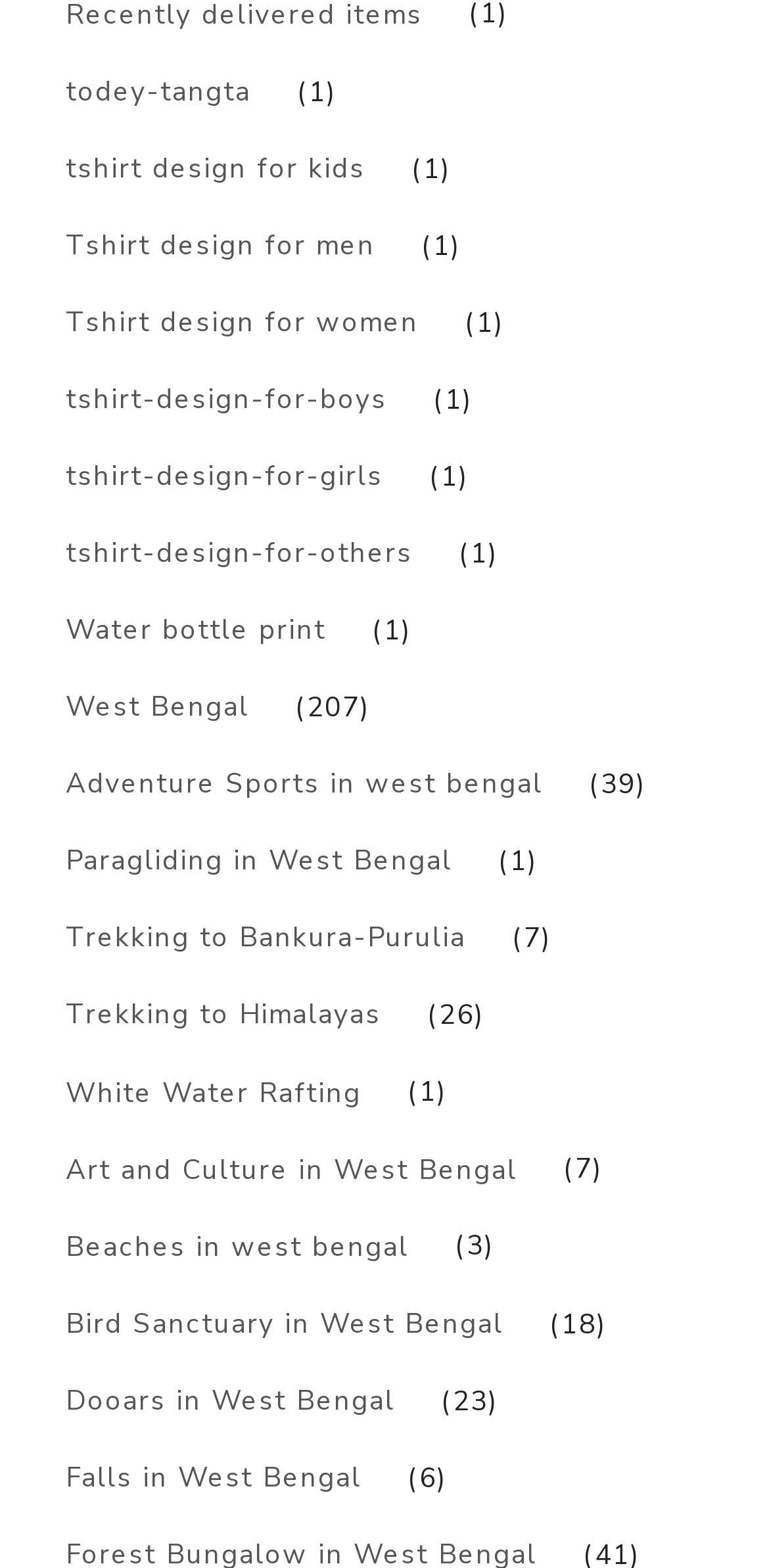How many links are there under 'West Bengal' category?
Can you give a detailed and elaborate answer to the question?

The webpage has 9 links under the 'West Bengal' category, including 'Adventure Sports in West Bengal', 'Art and Culture in West Bengal', 'Beaches in West Bengal', and so on.